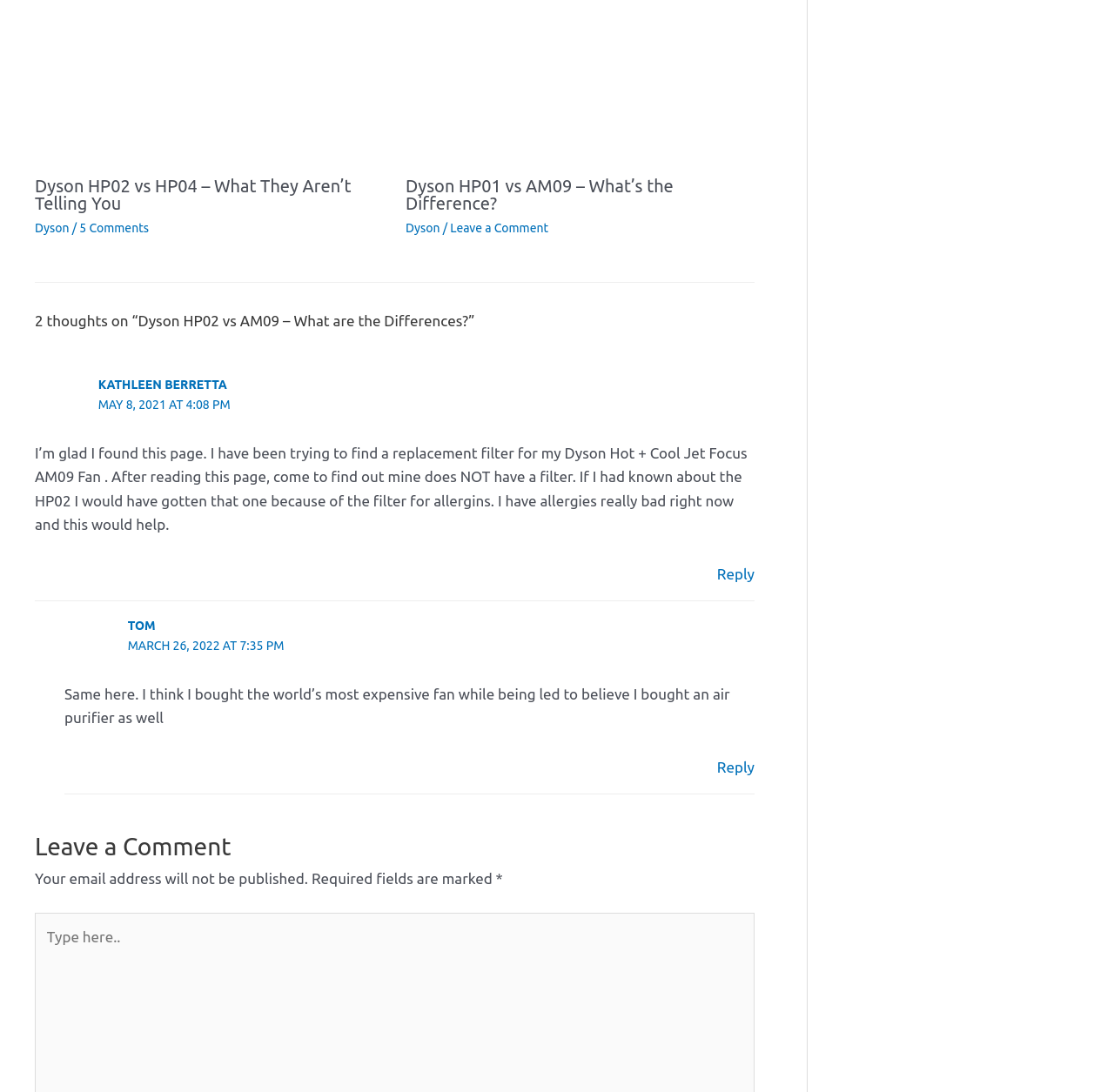Determine the bounding box coordinates of the clickable region to follow the instruction: "Type in the comment box".

[0.03, 0.838, 0.065, 0.875]